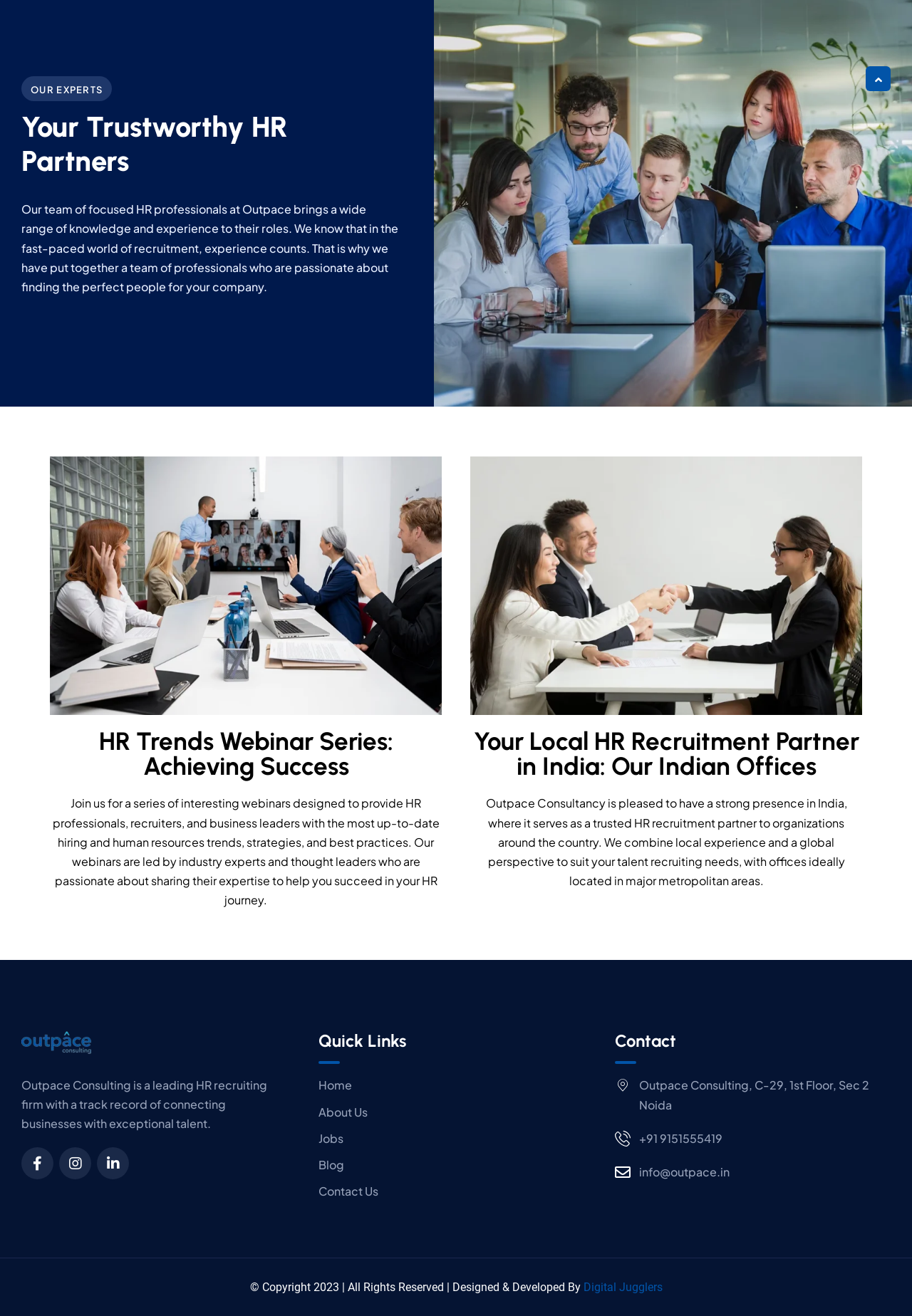Find the bounding box coordinates for the area that must be clicked to perform this action: "Click the button with a right arrow icon".

[0.949, 0.05, 0.977, 0.069]